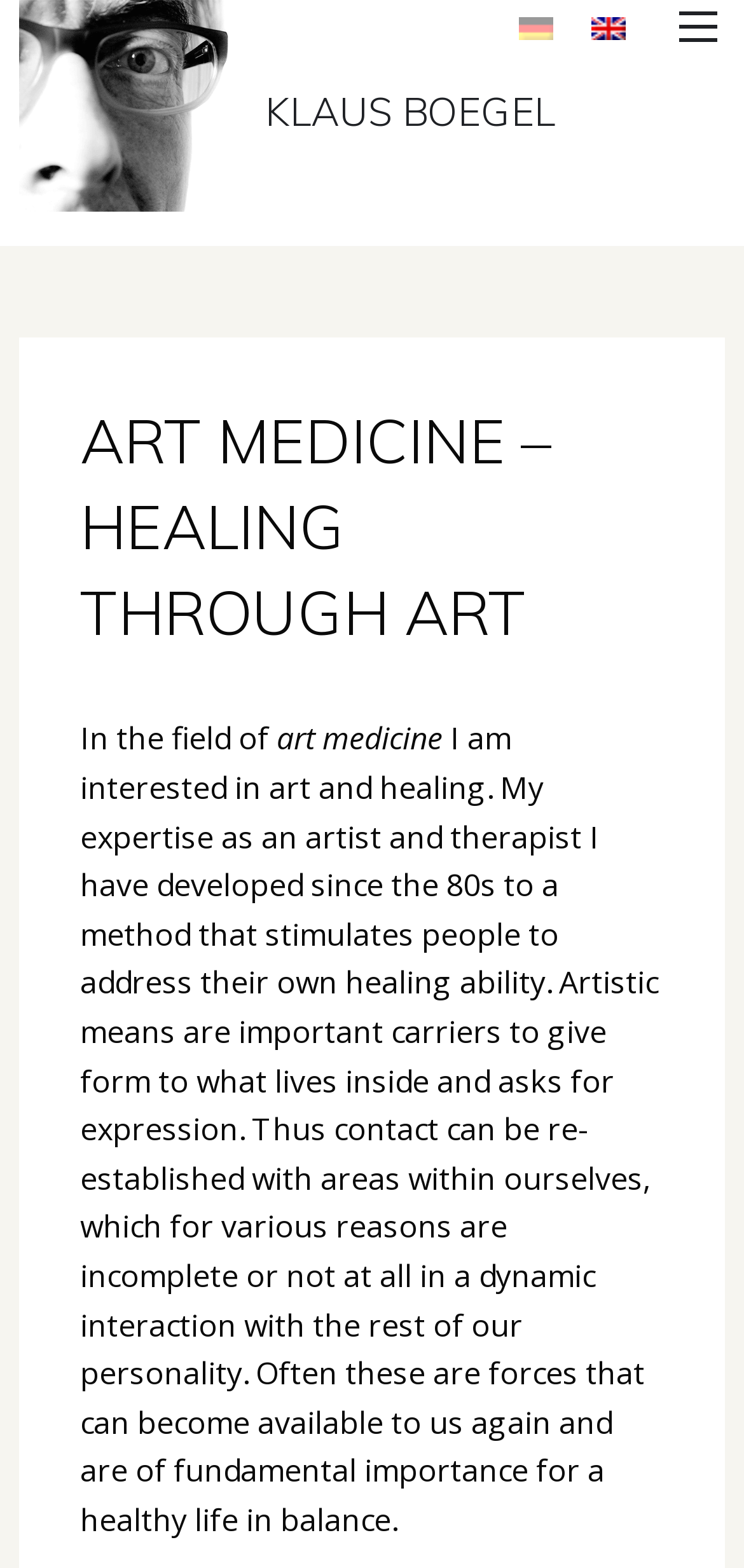What is the purpose of artistic means in art medicine?
Ensure your answer is thorough and detailed.

The answer can be found by looking at the static text element that describes the purpose of artistic means in art medicine, which is to give form to what lives inside and asks for expression.